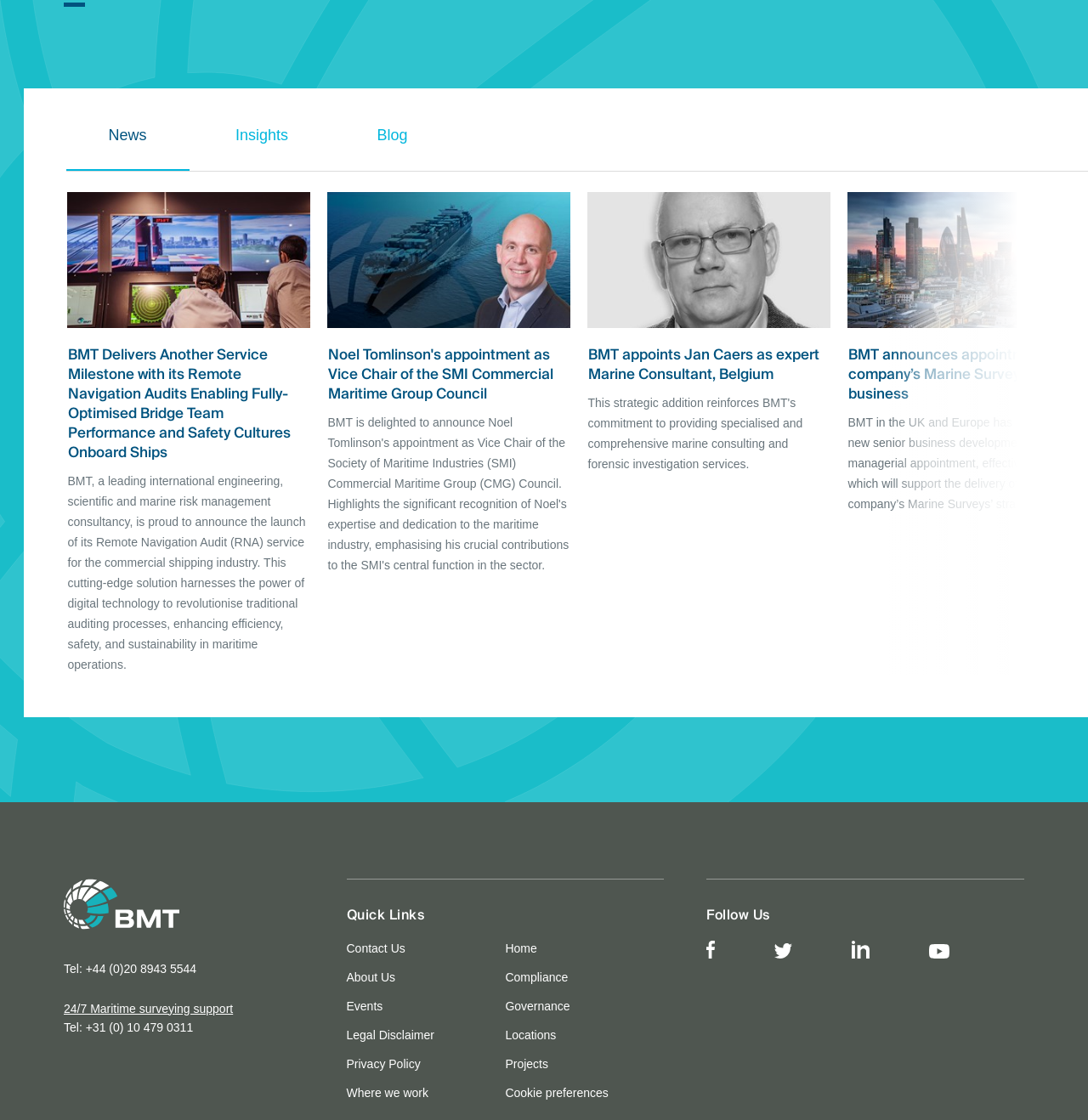Find the bounding box coordinates of the area to click in order to follow the instruction: "Follow BMT on LinkedIn".

[0.649, 0.841, 0.673, 0.853]